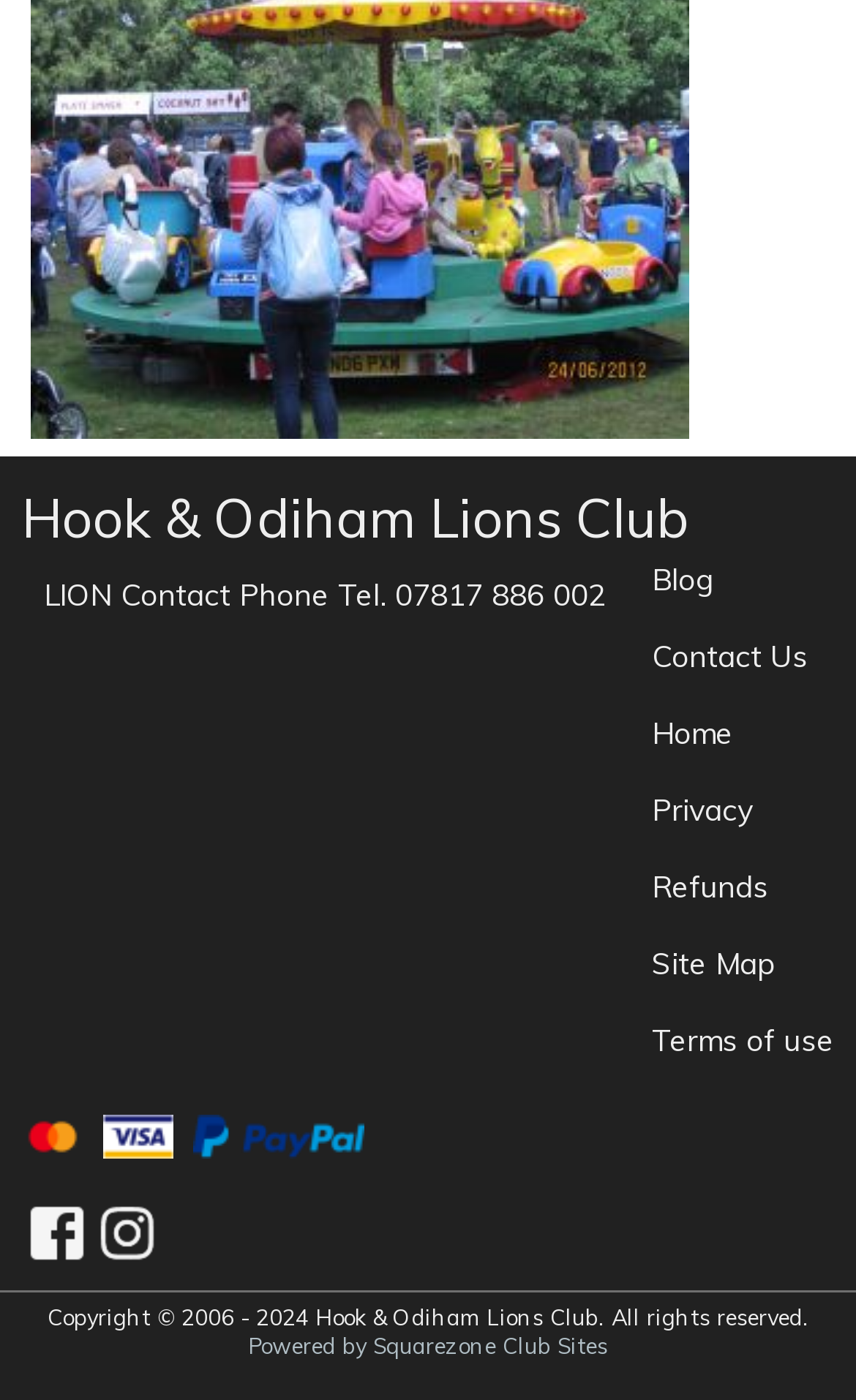Determine the bounding box for the described UI element: "title="Like us on Facebook"".

[0.026, 0.855, 0.108, 0.905]